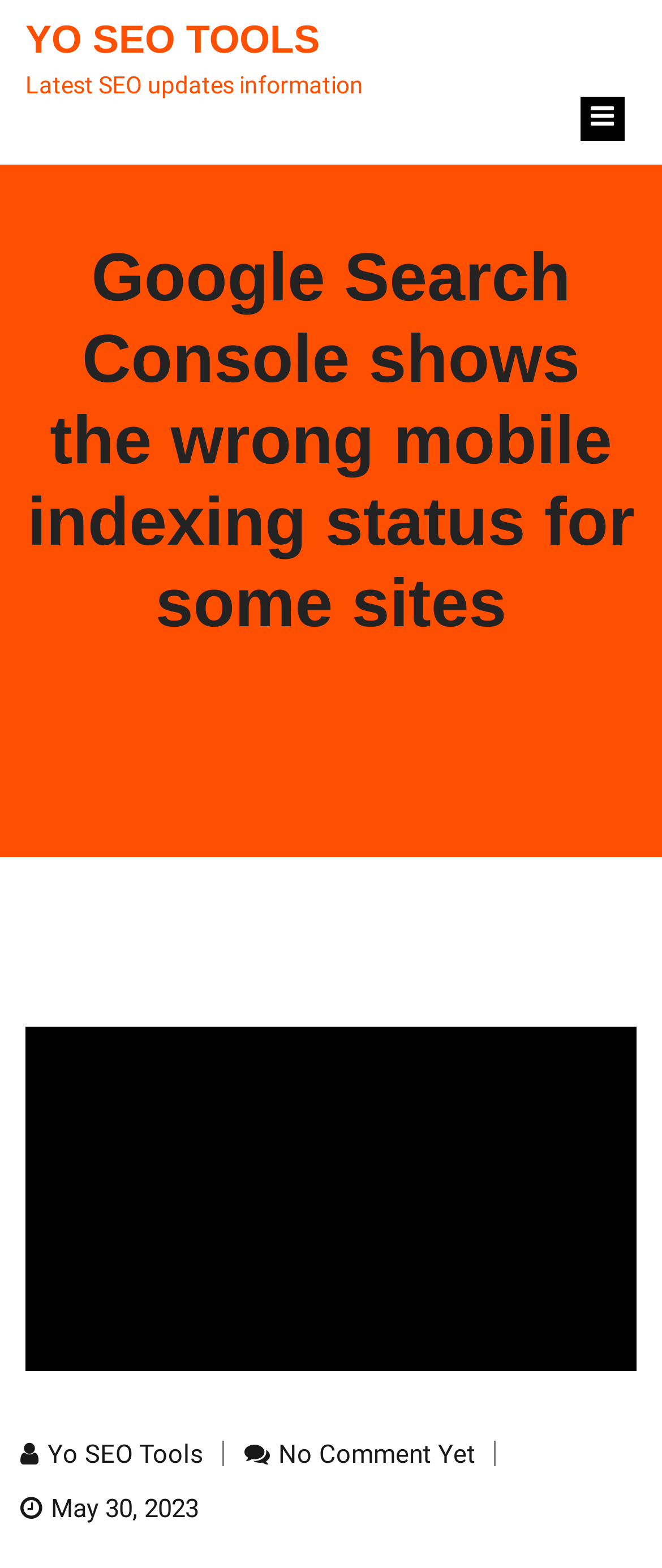When was the article published?
Kindly offer a comprehensive and detailed response to the question.

I determined the publication date of the article by looking at the link element with the text 'May 30, 2023' which is likely to be the publication date of the article.